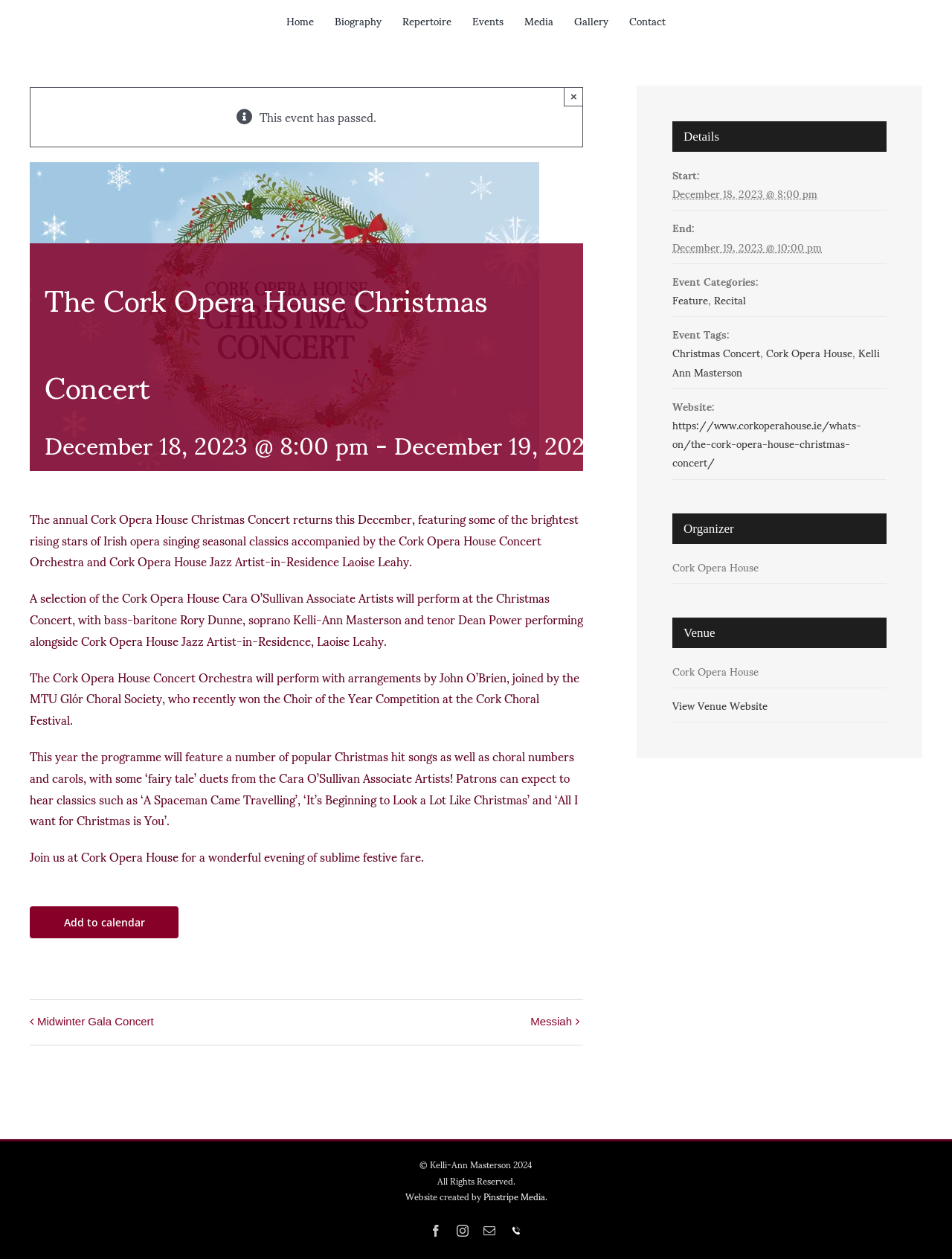Offer an in-depth caption of the entire webpage.

The webpage is about the Cork Opera House Christmas Concert, featuring Kelli Ann Masterson. At the top, there is a main menu with links to Home, Biography, Repertoire, Events, Media, Gallery, and Contact. Below the menu, there is an alert box with a message "This event has passed" and a close button.

The main content area has a heading "The Cork Opera House Christmas Concert" followed by the dates "December 18, 2023 @ 8:00 pm - December 19, 2023 @ 10:00 pm". There are four paragraphs of text describing the concert, including the performers, the program, and the venue.

On the right side of the page, there is a complementary section with details about the event, including start and end dates, event categories, event tags, website, organizer, and venue. The organizer and venue are both listed as Cork Opera House.

At the bottom of the page, there is a footer section with copyright information, a link to the website creator, and social media links to Facebook, Instagram, and Email. There is also a "Go to Top" link at the bottom right corner of the page.